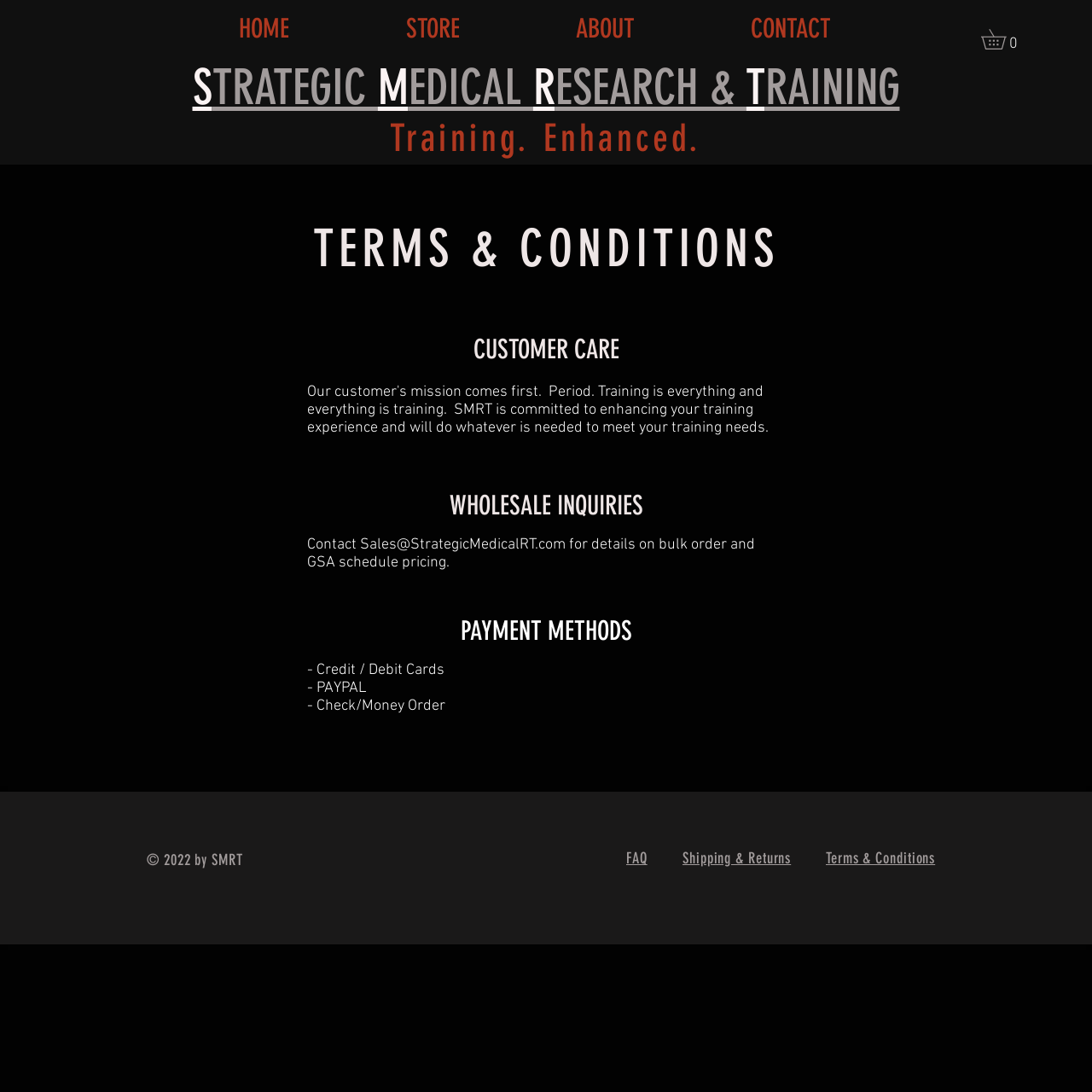What are the three main sections of the webpage?
Use the information from the screenshot to give a comprehensive response to the question.

The three main sections of the webpage can be inferred from the headings 'TERMS & CONDITIONS', 'CUSTOMER CARE', and 'WHOLESALE INQUIRIES', which are prominent and separate sections on the page.